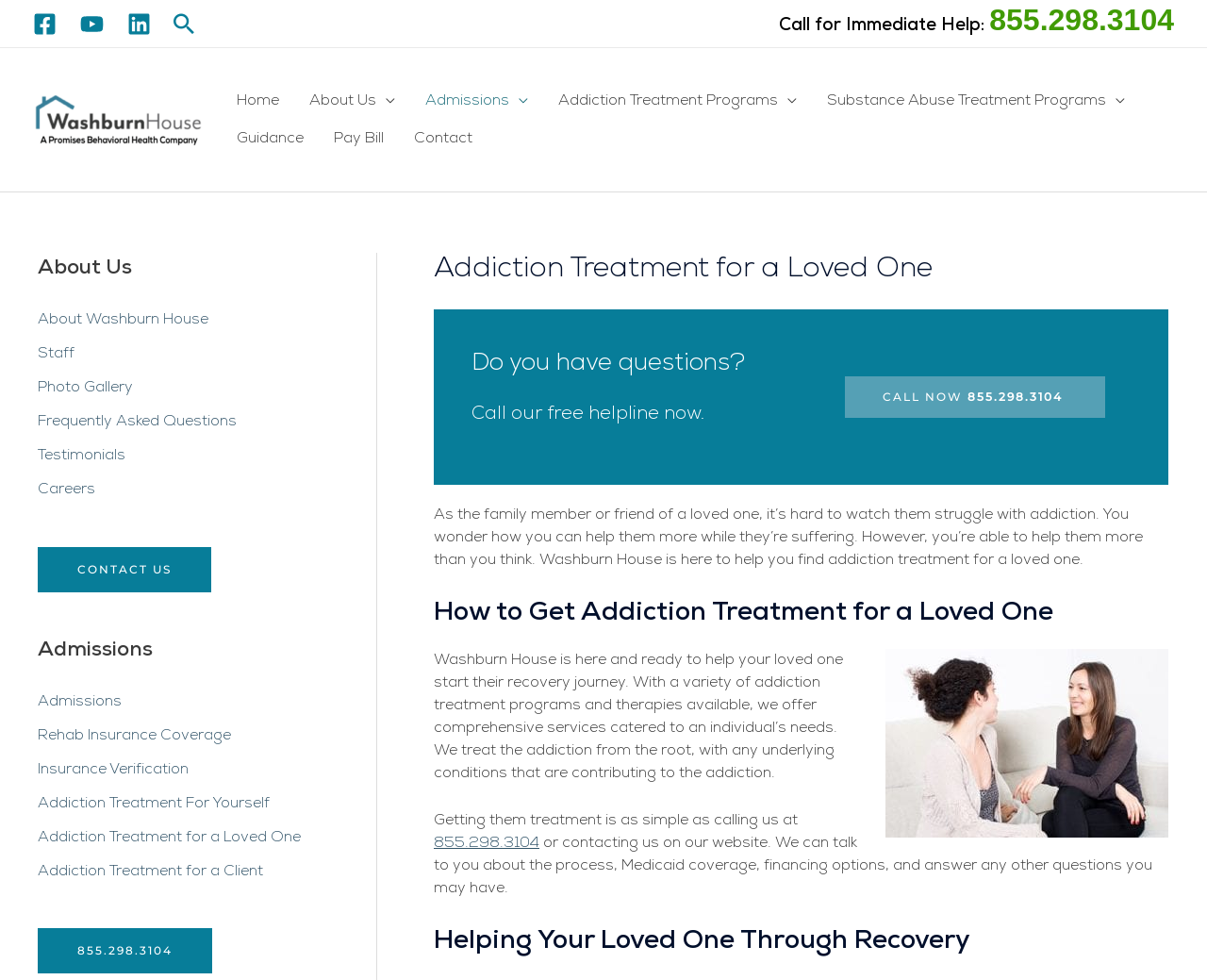What is the purpose of the Washburn House organization?
Based on the image, answer the question with a single word or brief phrase.

To help find addiction treatment for a loved one